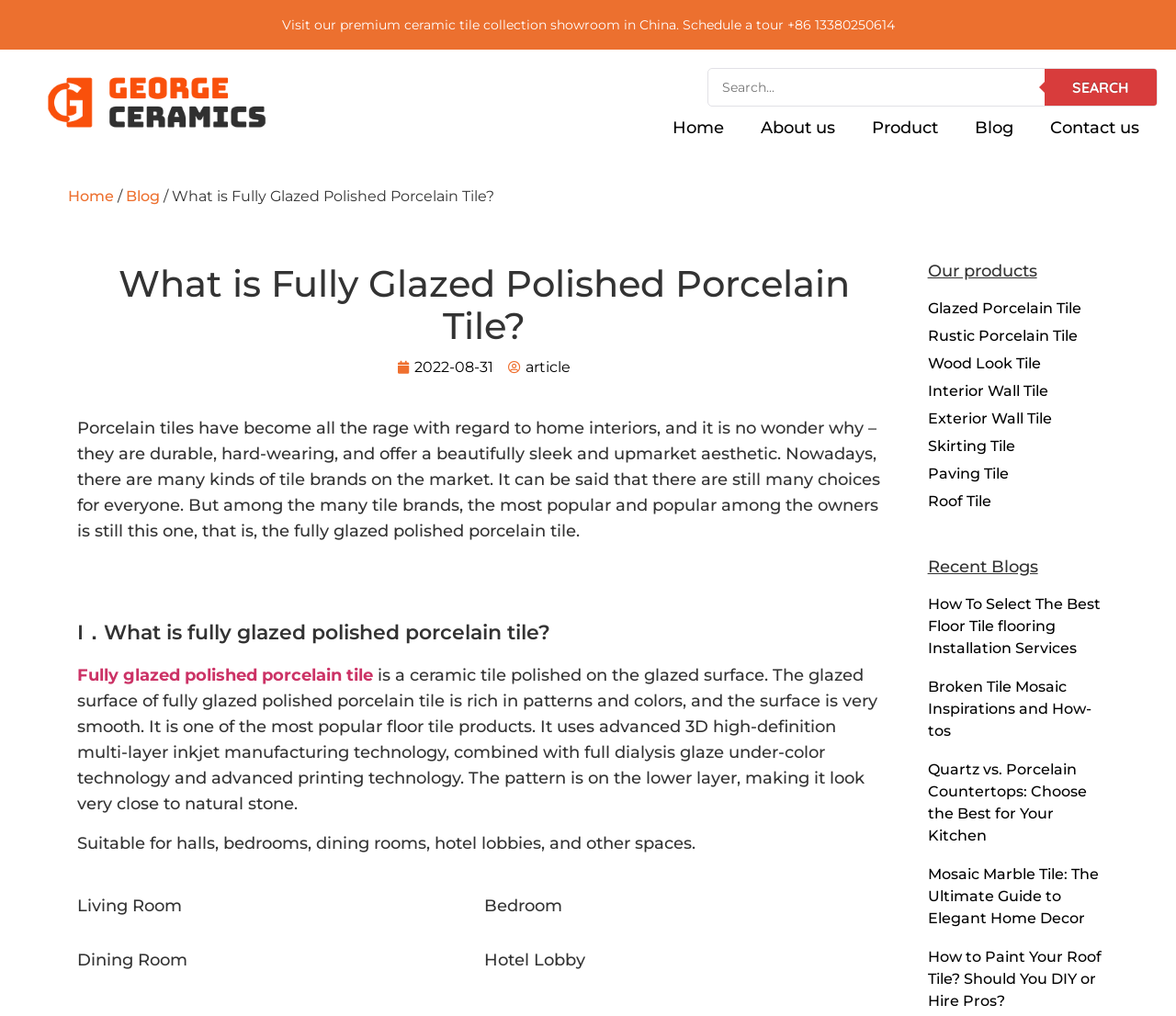Please specify the bounding box coordinates of the element that should be clicked to execute the given instruction: 'Search for products'. Ensure the coordinates are four float numbers between 0 and 1, expressed as [left, top, right, bottom].

[0.601, 0.067, 0.984, 0.105]